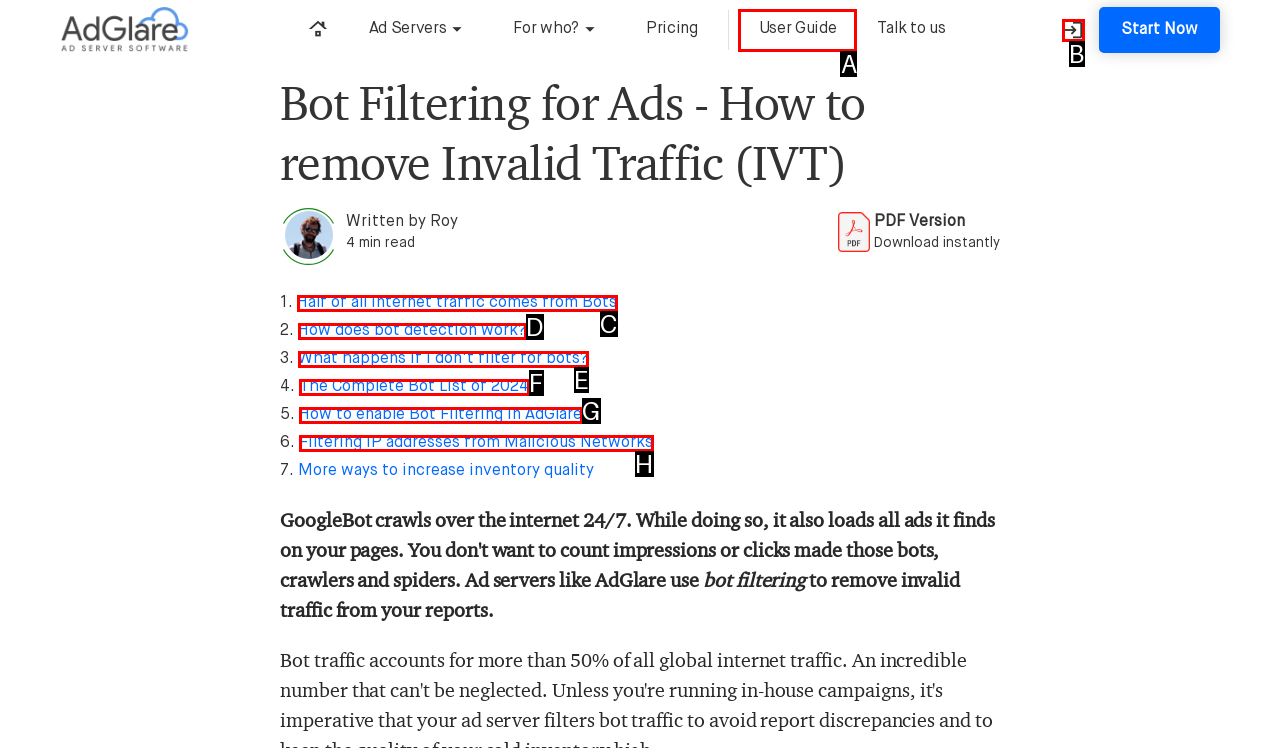From the choices given, find the HTML element that matches this description: How does bot detection work?. Answer with the letter of the selected option directly.

D